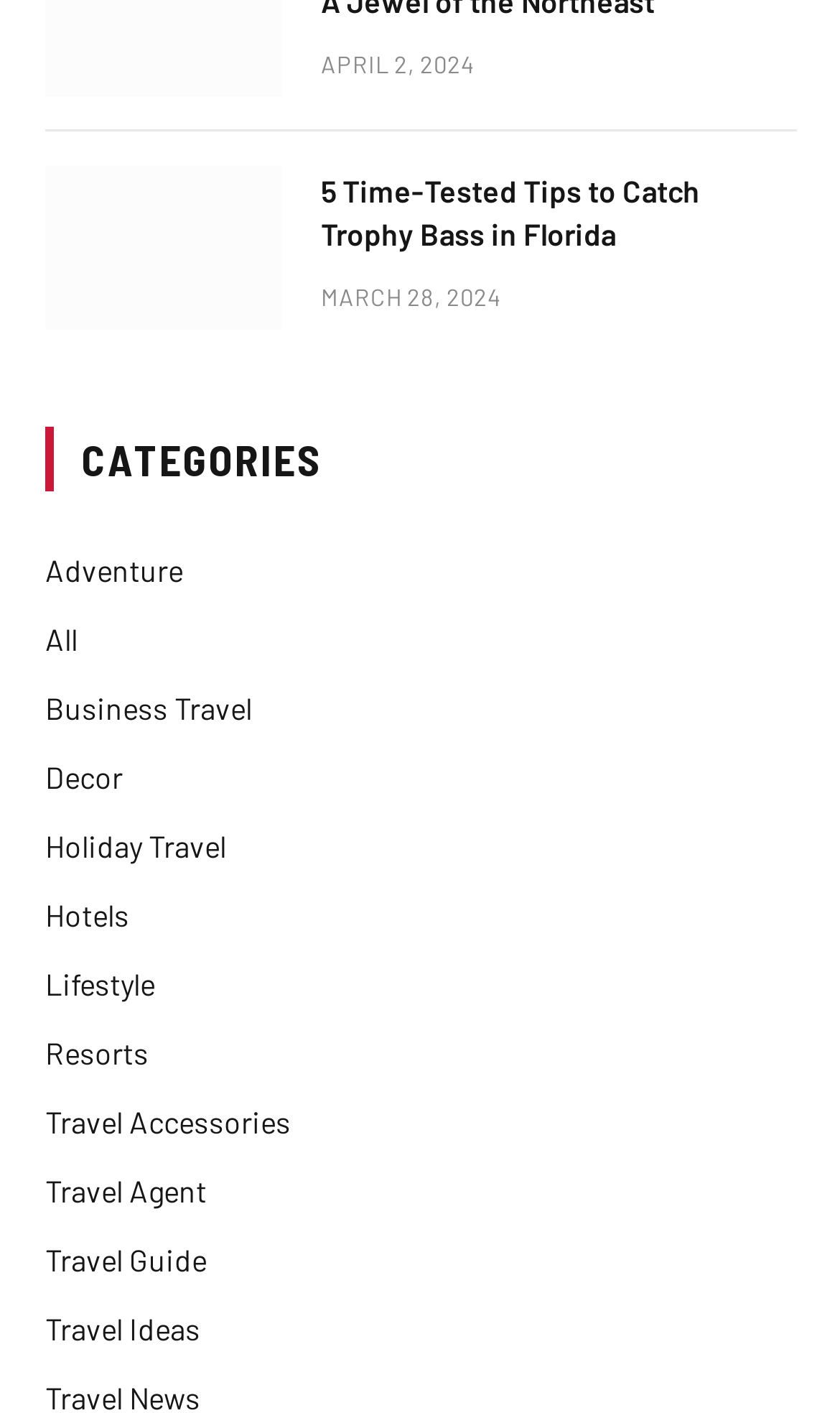Show the bounding box coordinates for the HTML element described as: "Travel Accessories".

[0.054, 0.778, 0.346, 0.81]